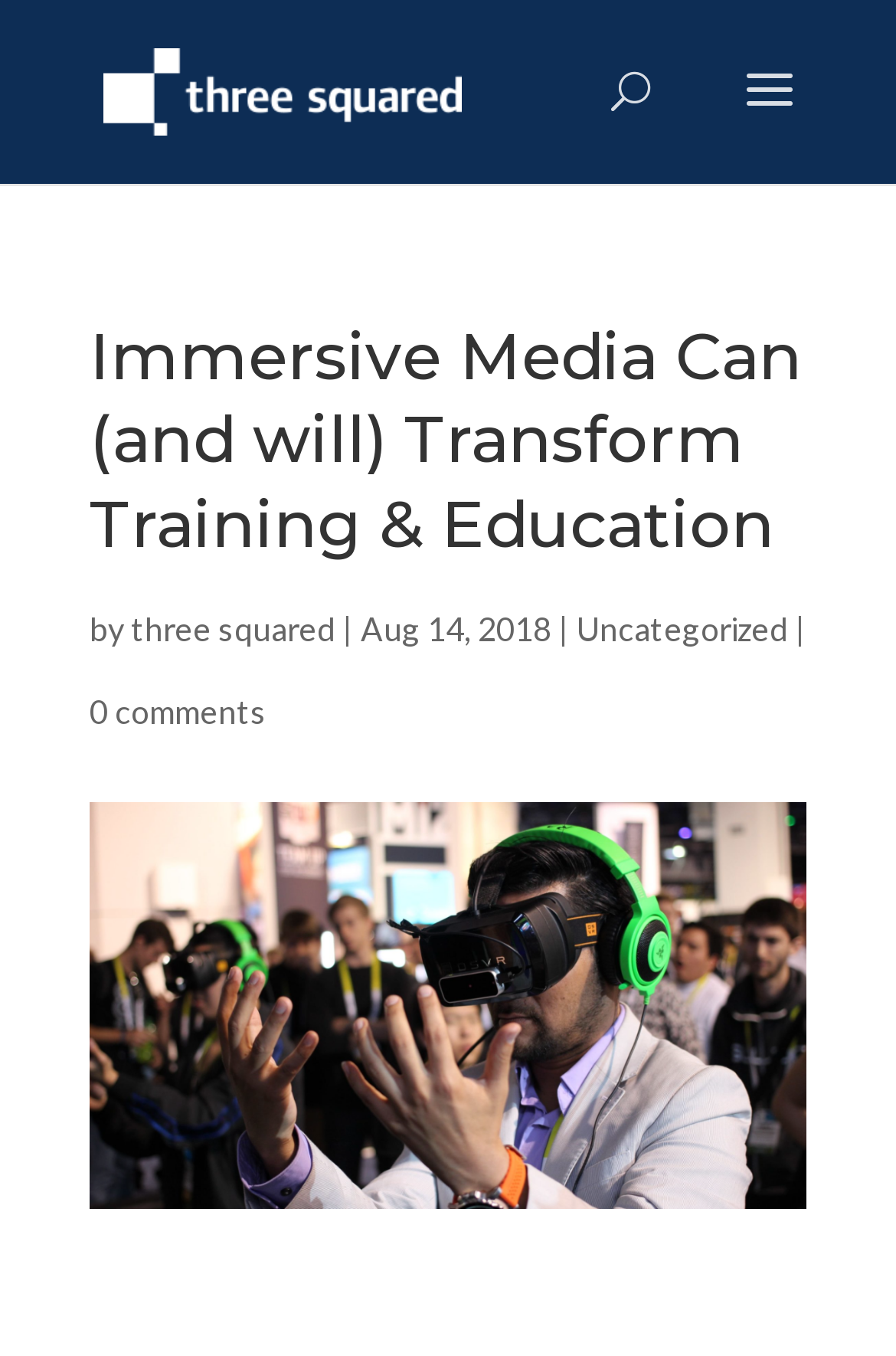Please give a succinct answer to the question in one word or phrase:
What is the date of the article?

Aug 14, 2018